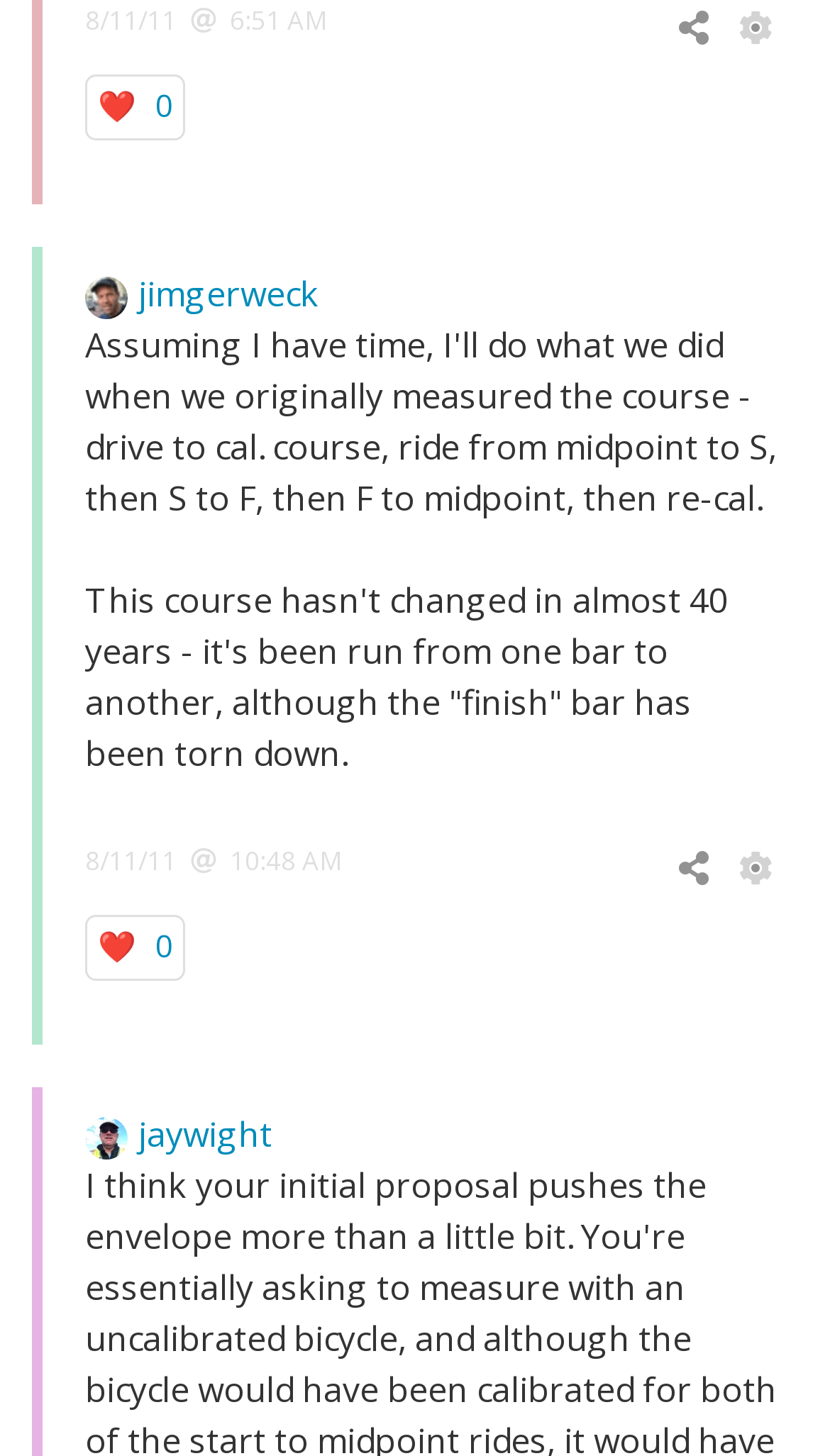Provide the bounding box coordinates of the area you need to click to execute the following instruction: "View jimgerweck's profile".

[0.103, 0.186, 0.167, 0.218]